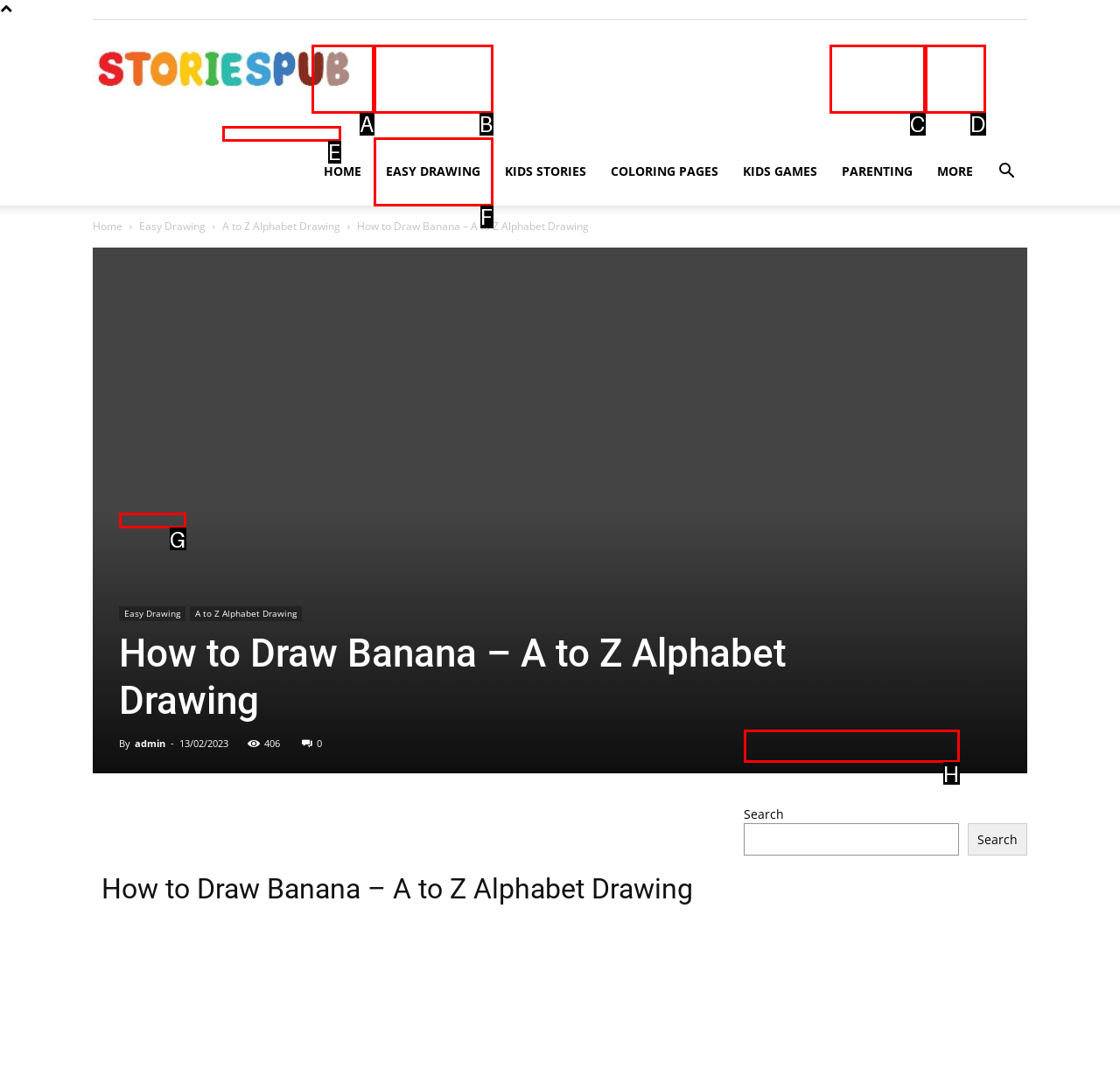Identify the letter of the UI element needed to carry out the task: Click on EASY DRAWING link
Reply with the letter of the chosen option.

F